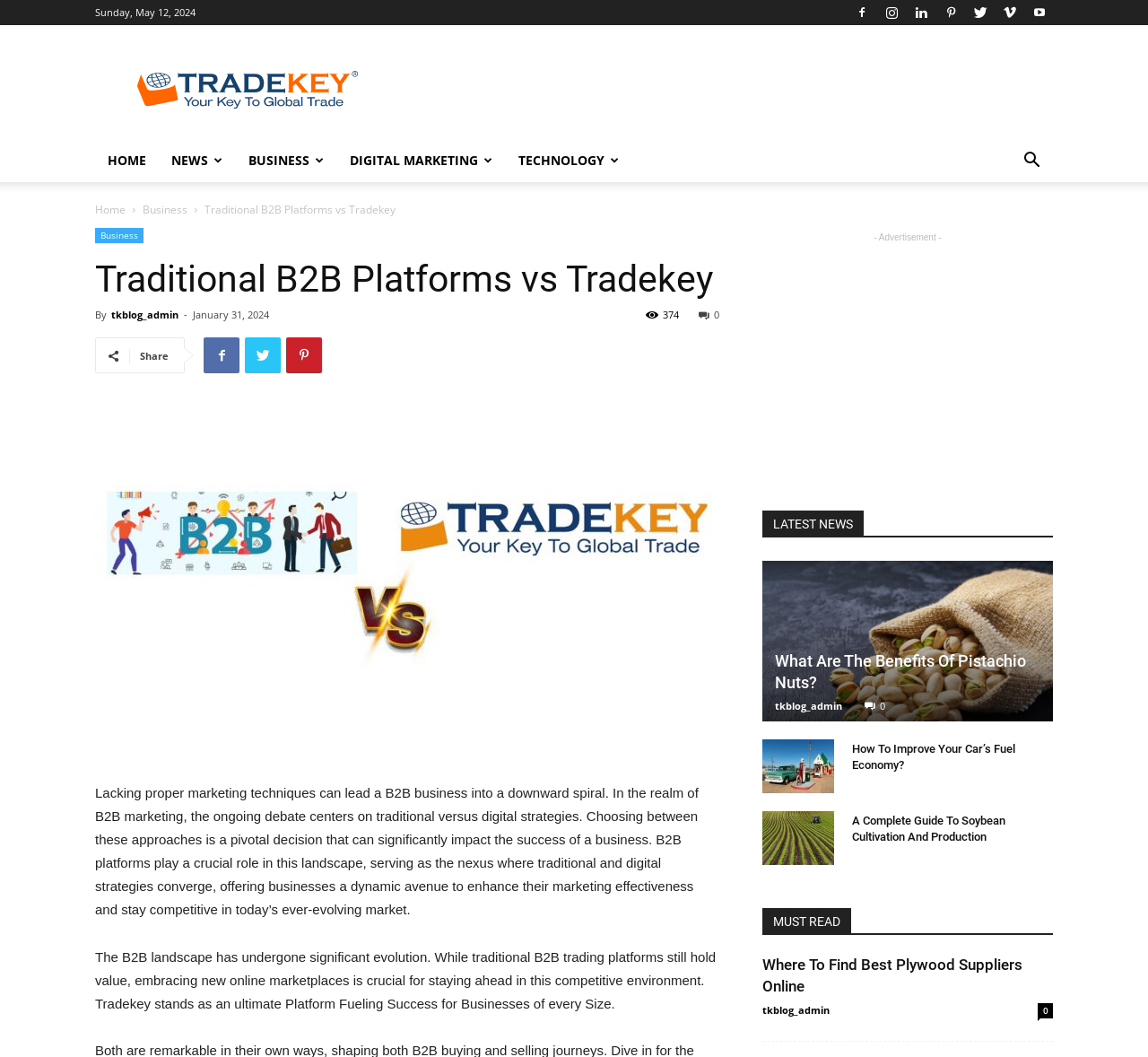Please give a concise answer to this question using a single word or phrase: 
What is the date of the article?

January 31, 2024